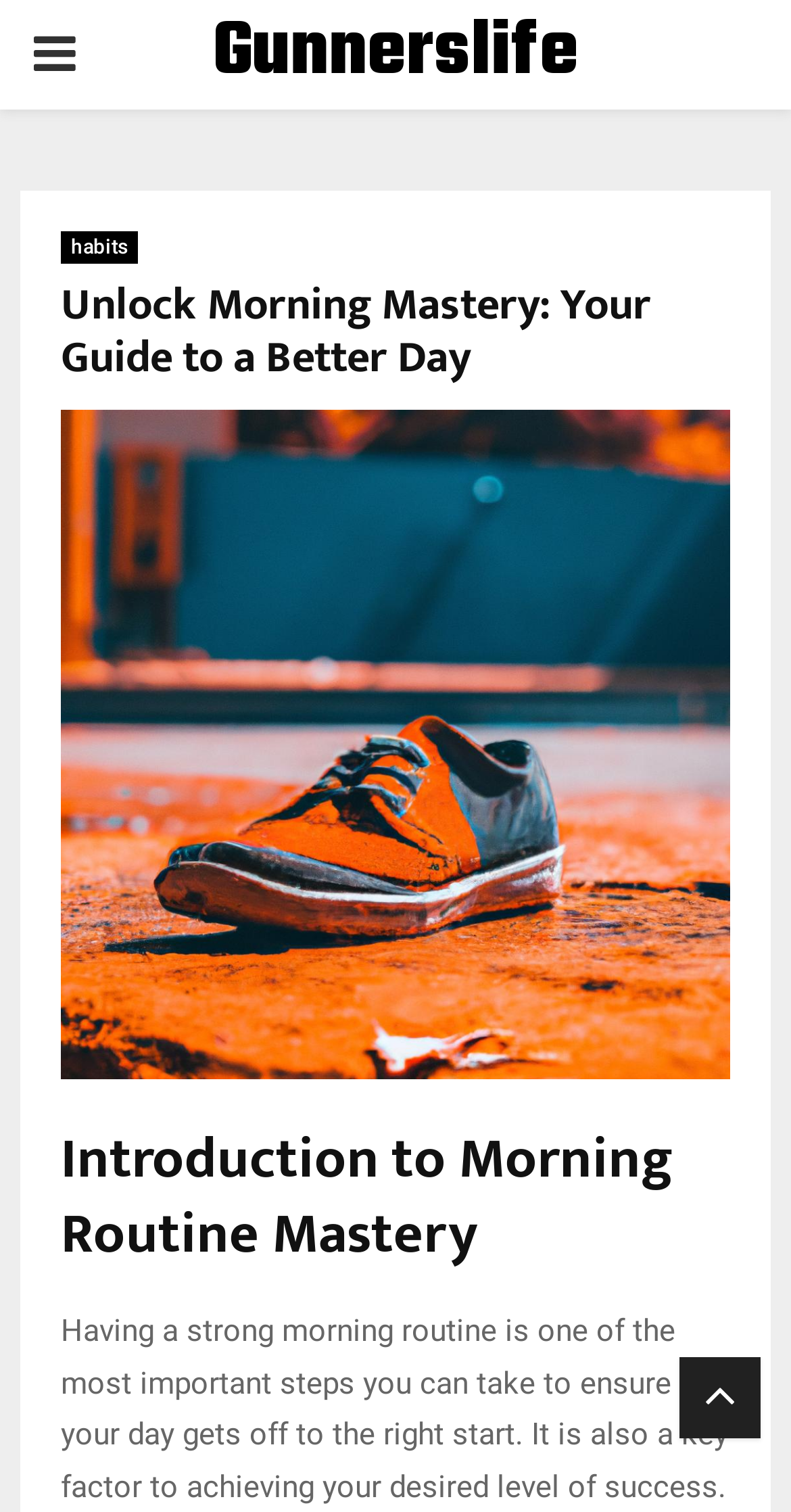Refer to the image and offer a detailed explanation in response to the question: What type of element is located at the top-right corner?

By examining the bounding box coordinates, I determined that the element with the text 'PRIMARY MENU ' is located at the top-right corner of the webpage, and its type is a button.